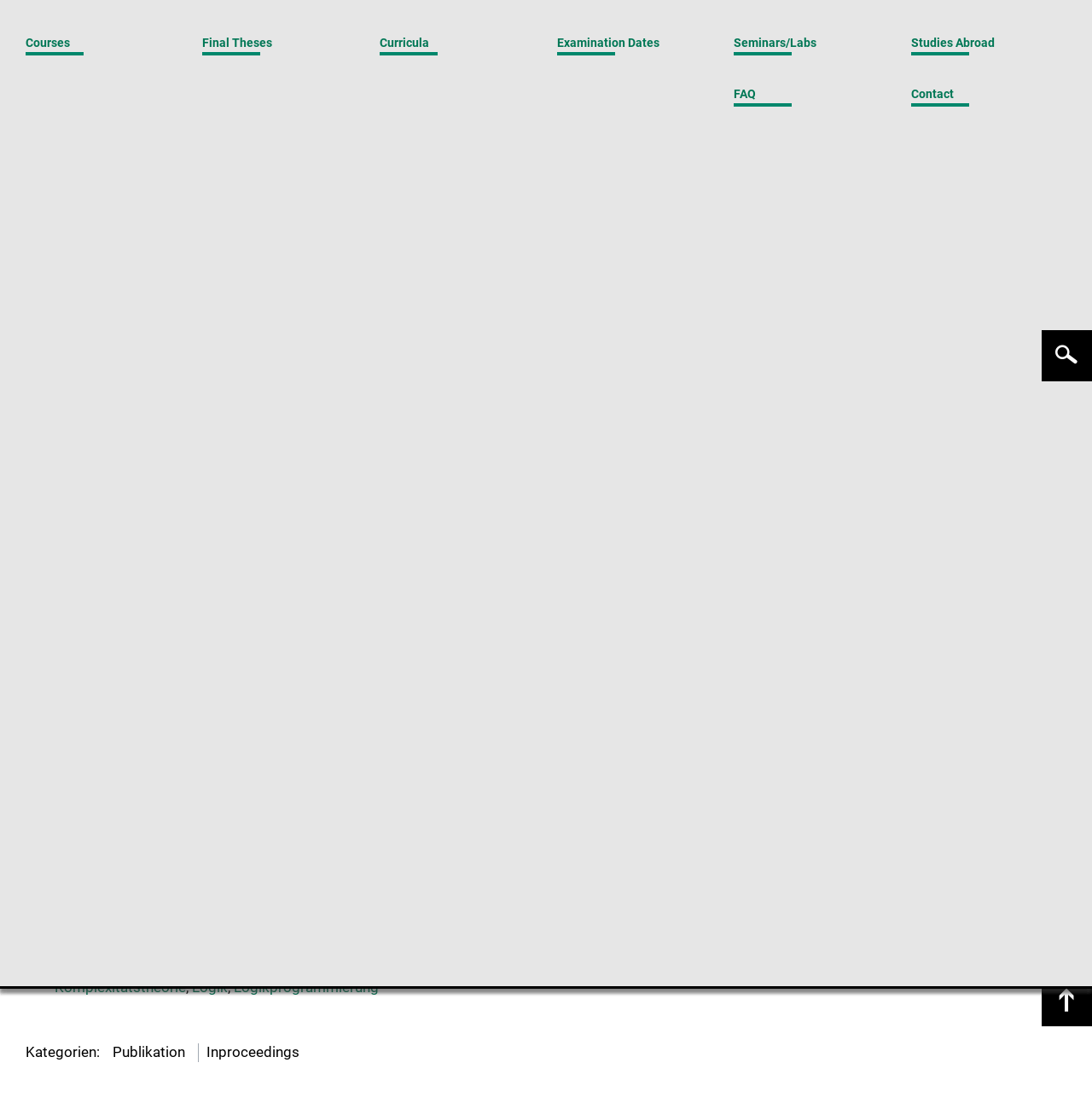Please specify the bounding box coordinates of the clickable section necessary to execute the following command: "search for something".

[0.962, 0.02, 0.99, 0.038]